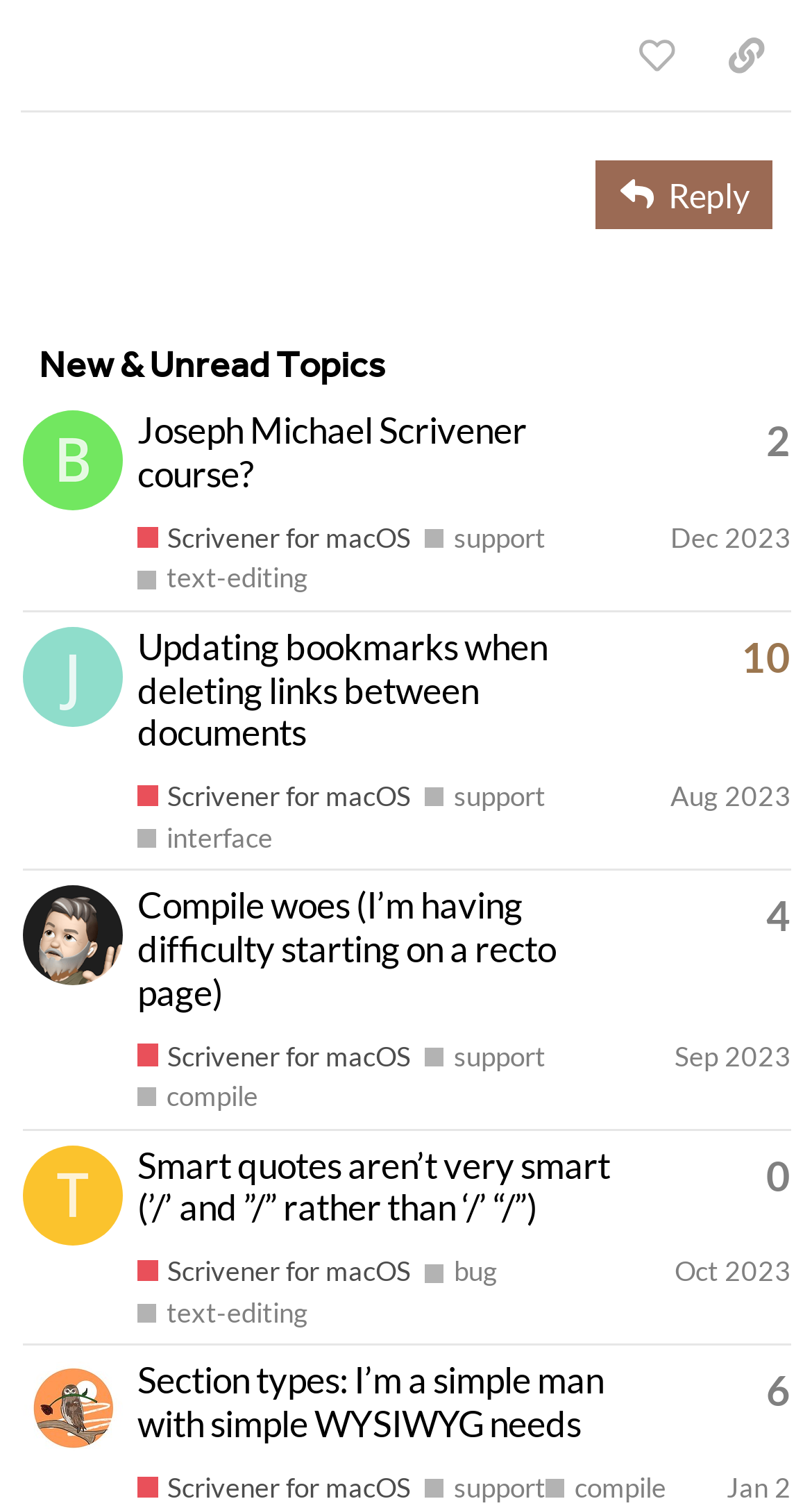Find the bounding box coordinates for the area you need to click to carry out the instruction: "View topic 'Updating bookmarks when deleting links between documents'". The coordinates should be four float numbers between 0 and 1, indicated as [left, top, right, bottom].

[0.169, 0.414, 0.674, 0.5]